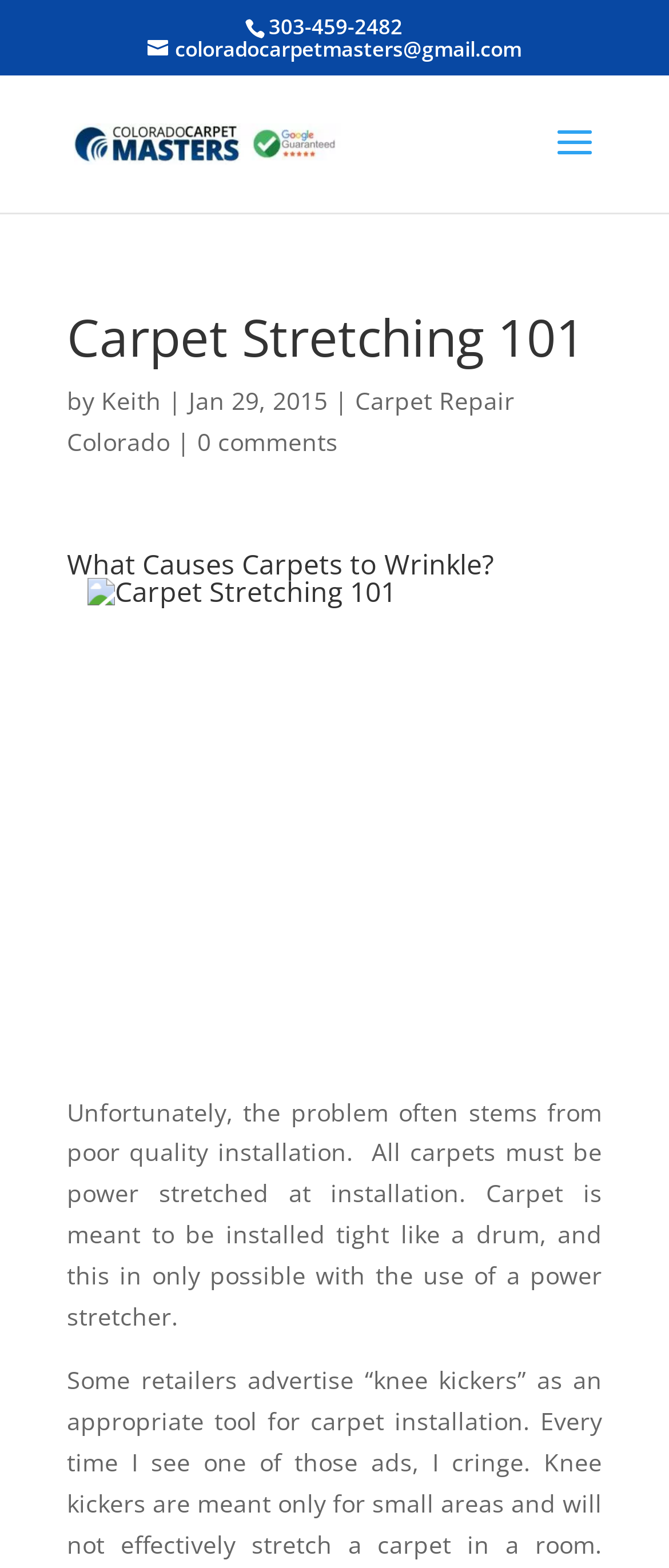Predict the bounding box coordinates for the UI element described as: "Carpet Repair Colorado". The coordinates should be four float numbers between 0 and 1, presented as [left, top, right, bottom].

[0.1, 0.245, 0.769, 0.292]